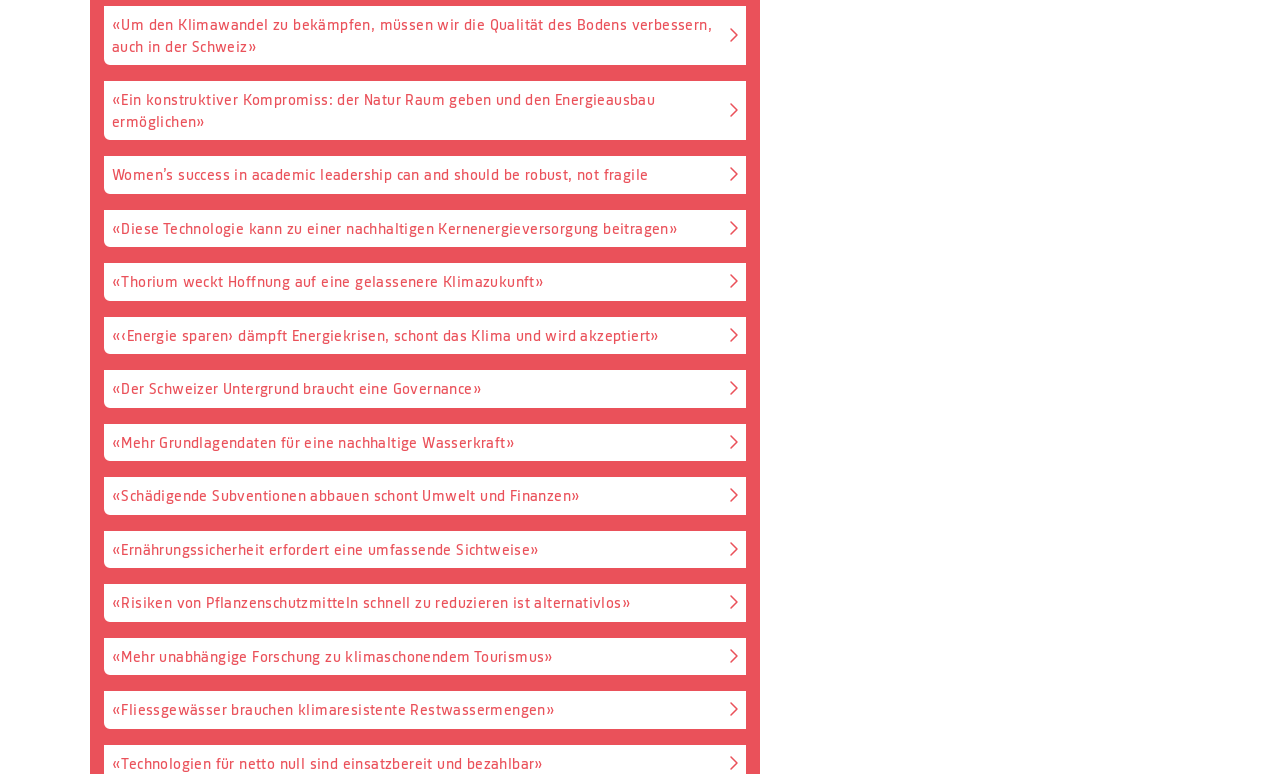Please identify the bounding box coordinates of the element's region that I should click in order to complete the following instruction: "Explore the potential of thorium for a sustainable climate future". The bounding box coordinates consist of four float numbers between 0 and 1, i.e., [left, top, right, bottom].

[0.08, 0.337, 0.584, 0.391]